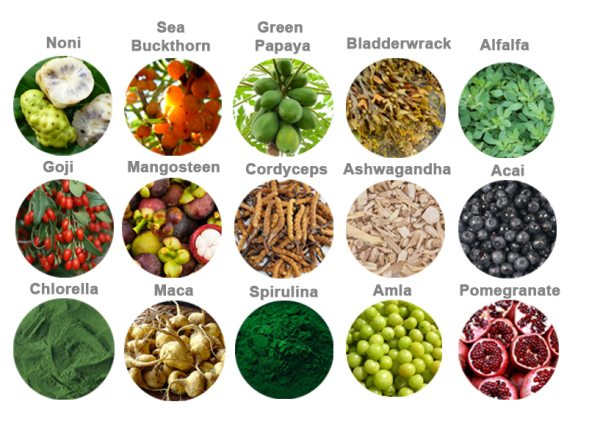How many superfoods are shown in the image?
Please use the image to deliver a detailed and complete answer.

The image showcases 15 different superfoods, each represented by a circular image with a label, including Noni, Sea Buckthorn, Green Papaya, Bladderwrack, Alfalfa, Goji berries, Mangosteen, Cordyceps, Ashwagandha, Acai, Chlorella, Maca, Spirulina, Amla, and Pomegranate.